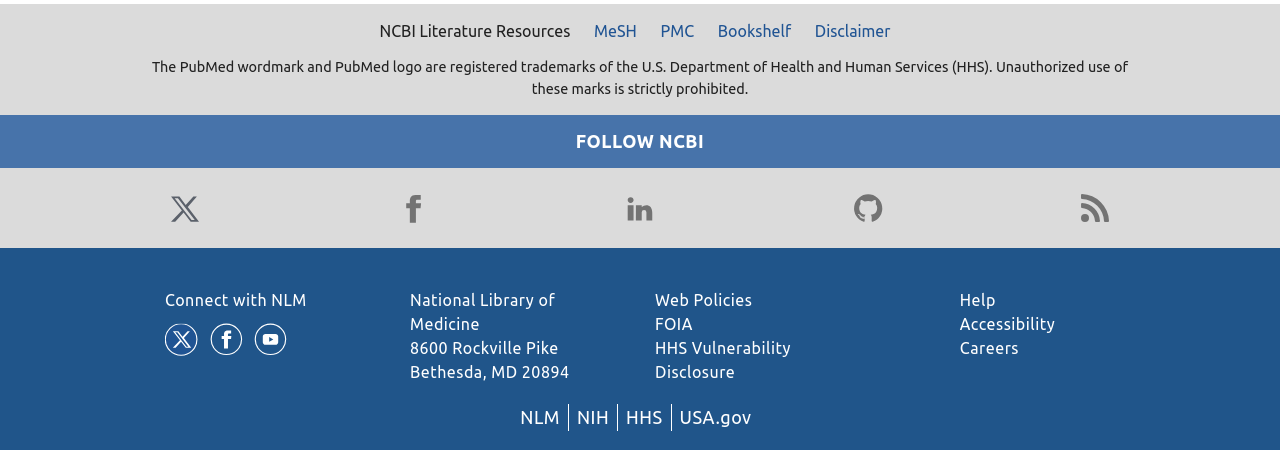Identify the bounding box coordinates necessary to click and complete the given instruction: "Follow NCBI on Twitter".

[0.129, 0.419, 0.16, 0.508]